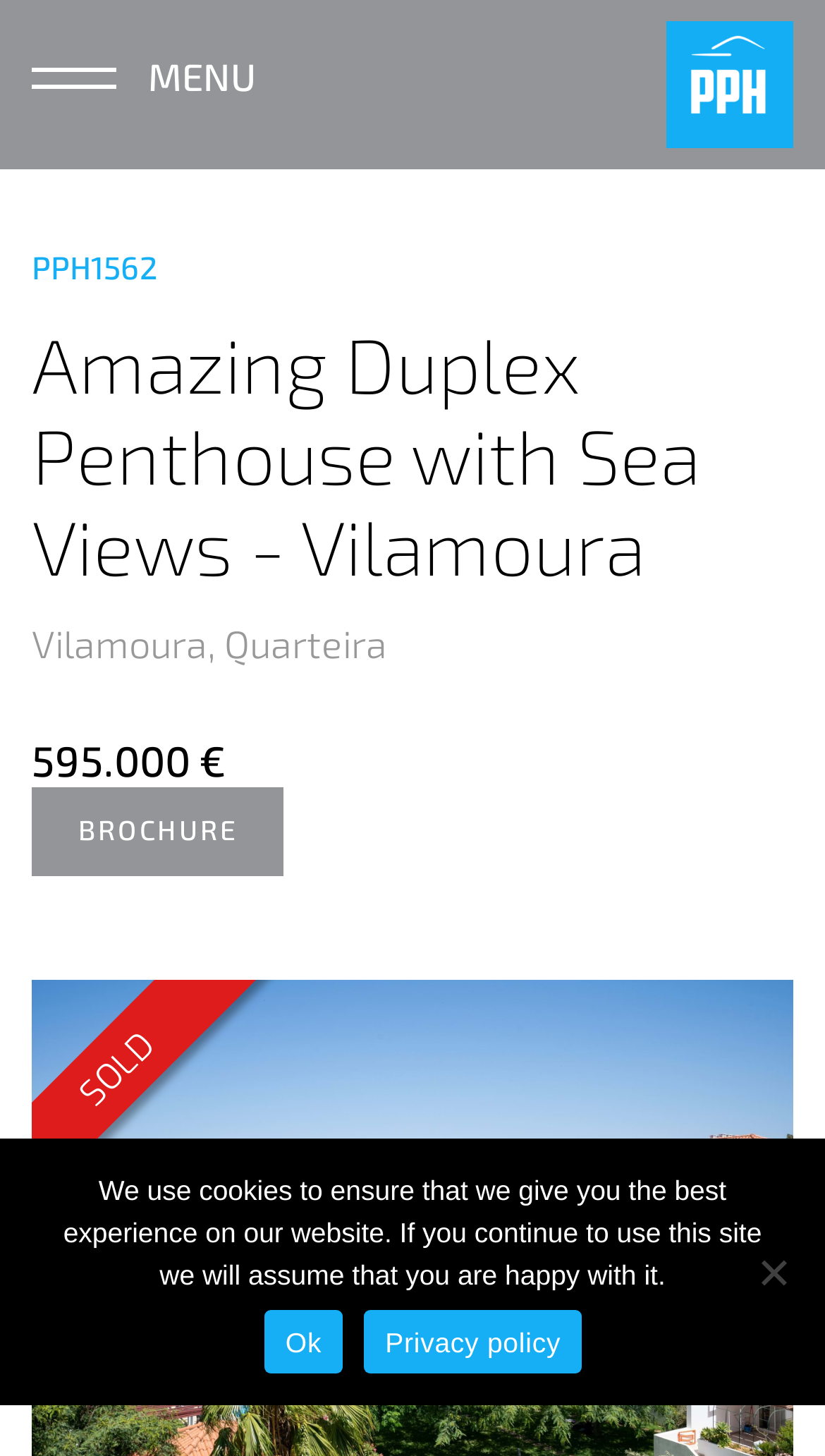Please answer the following question using a single word or phrase: 
What is the purpose of the 'BROCHURE' link?

To view the property brochure